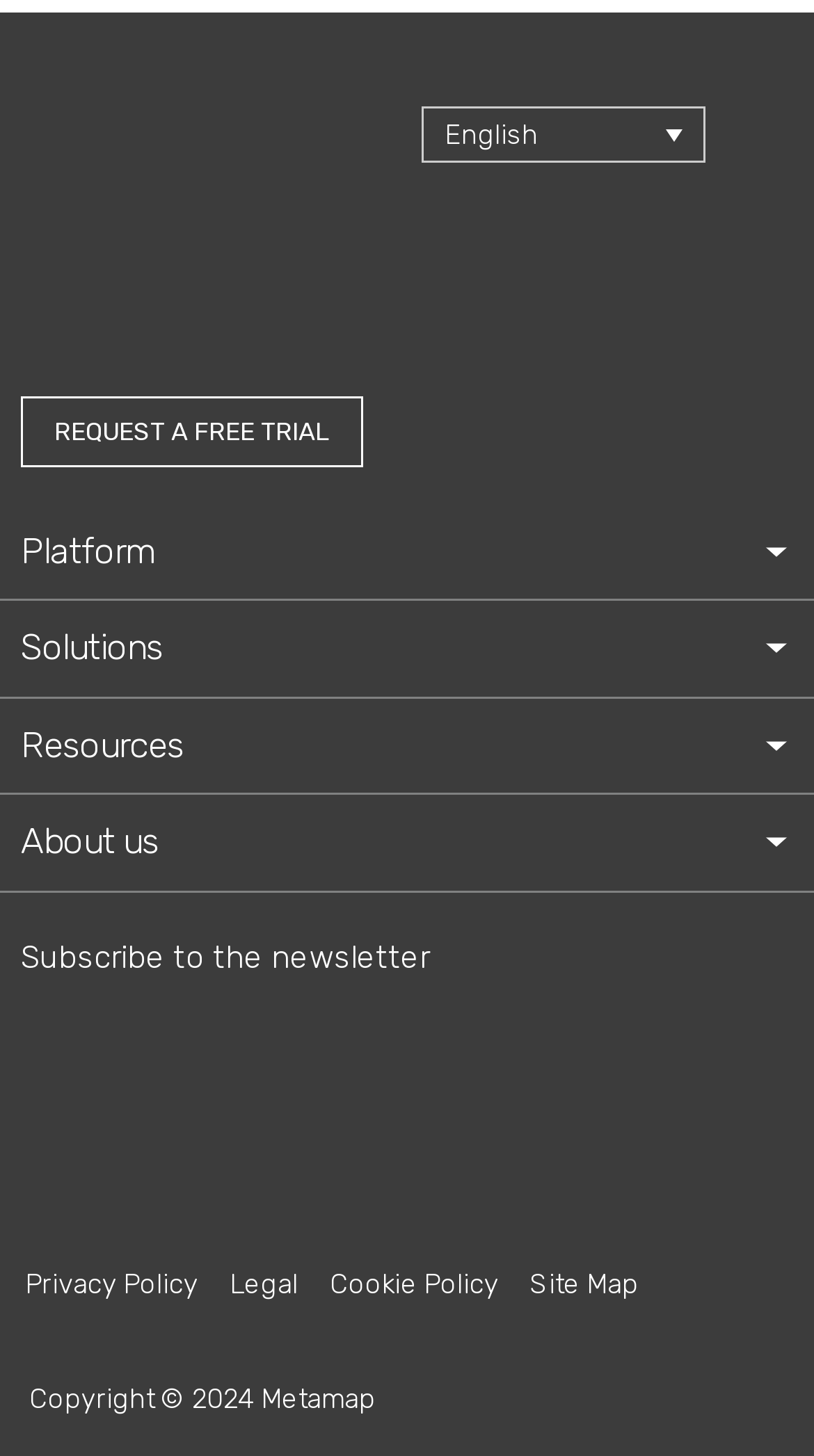Respond to the question with just a single word or phrase: 
How many accordion items are on the webpage?

4